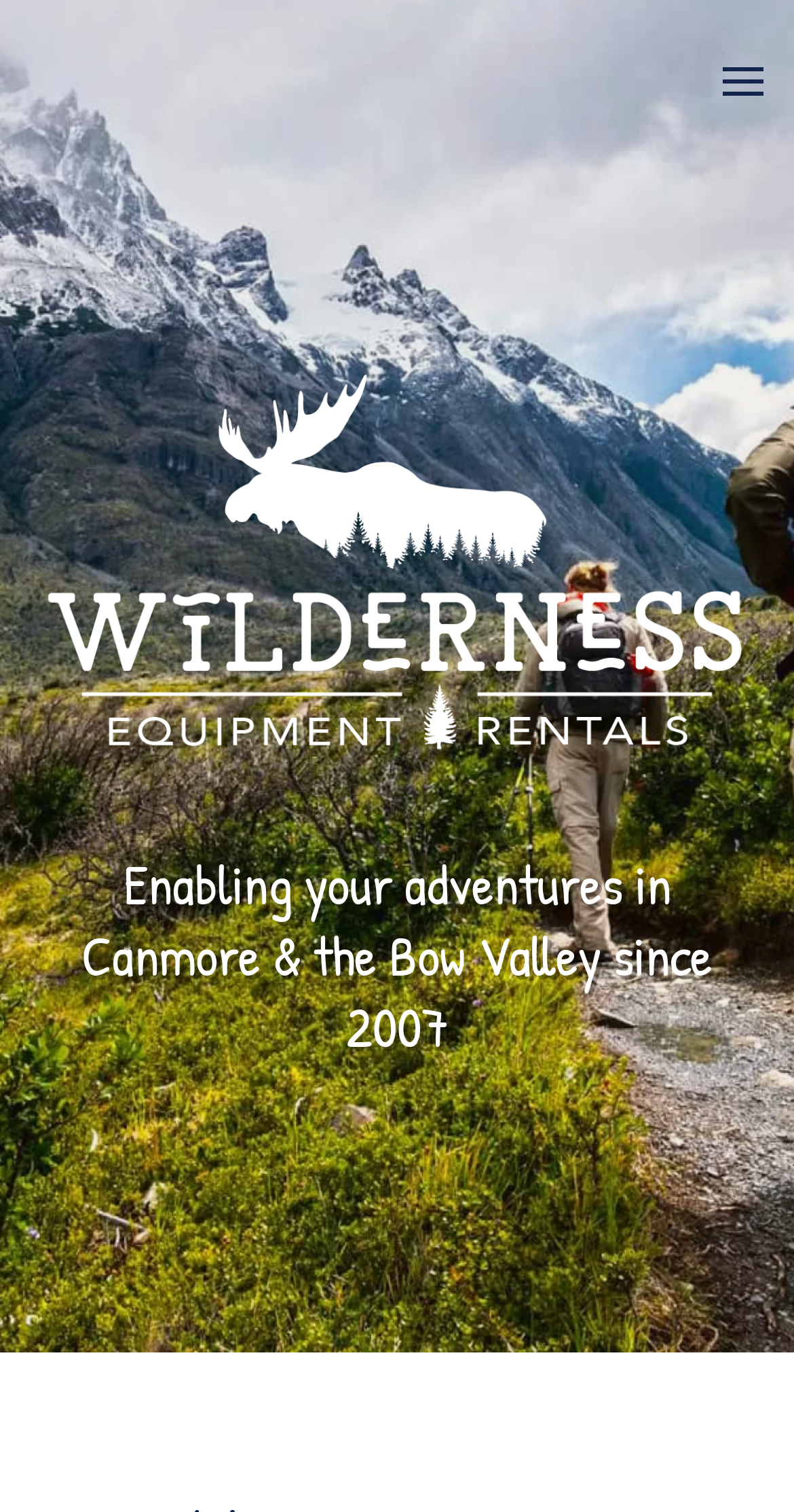Please provide the bounding box coordinates for the UI element as described: "aria-label="Open menu"". The coordinates must be four floats between 0 and 1, represented as [left, top, right, bottom].

[0.91, 0.0, 0.962, 0.108]